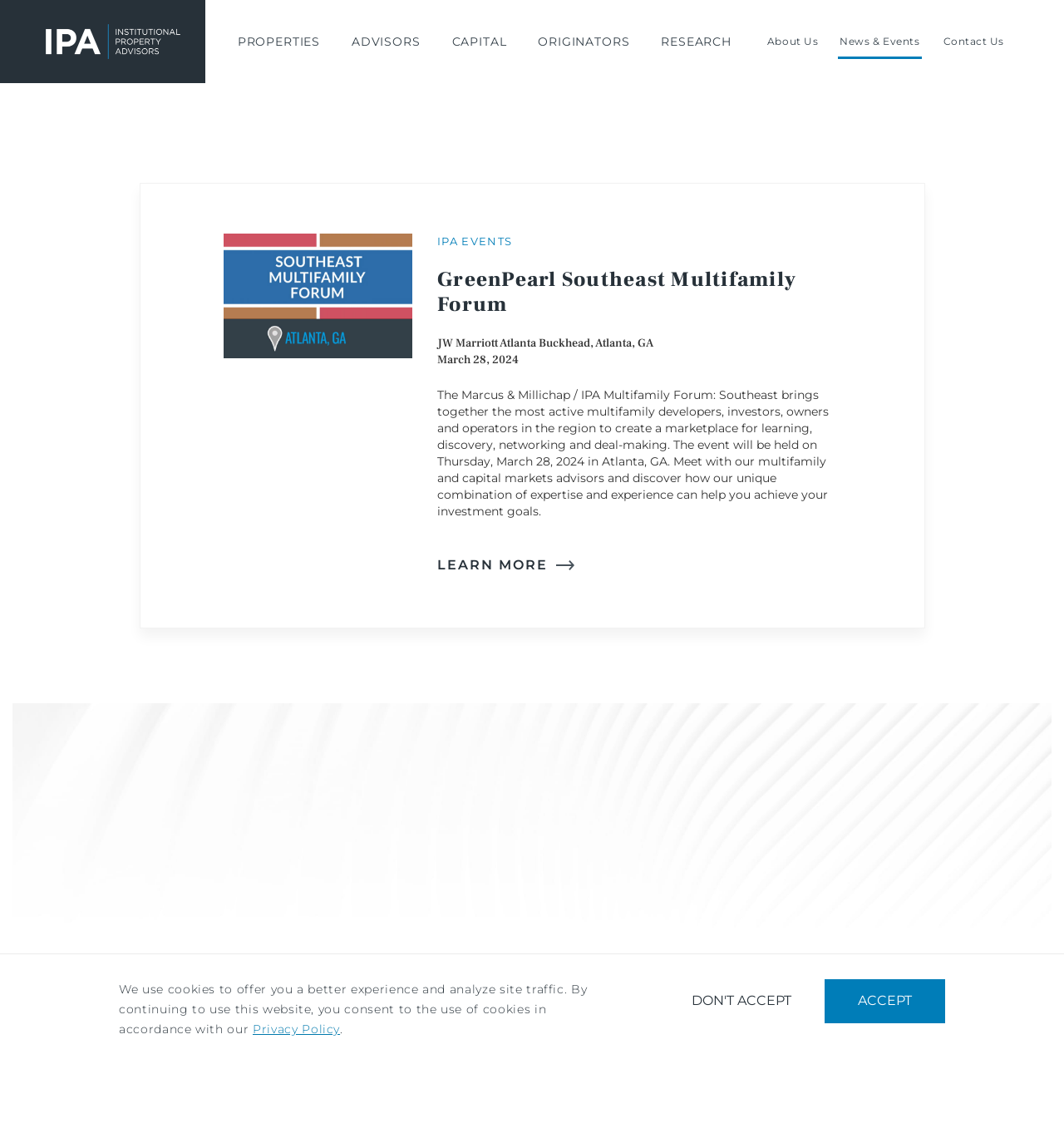Predict the bounding box of the UI element that fits this description: "News & Events".

[0.788, 0.021, 0.866, 0.052]